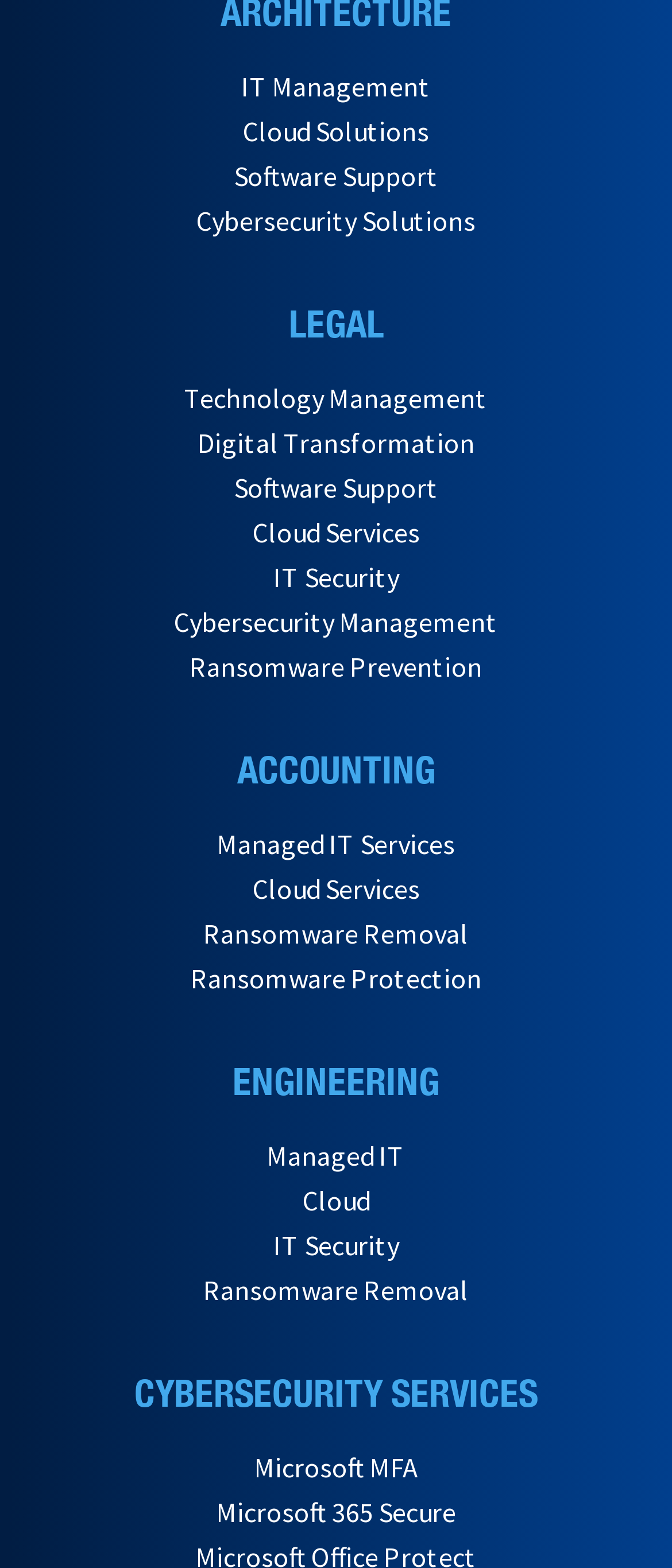Provide your answer in one word or a succinct phrase for the question: 
How many links are there on the webpage?

21